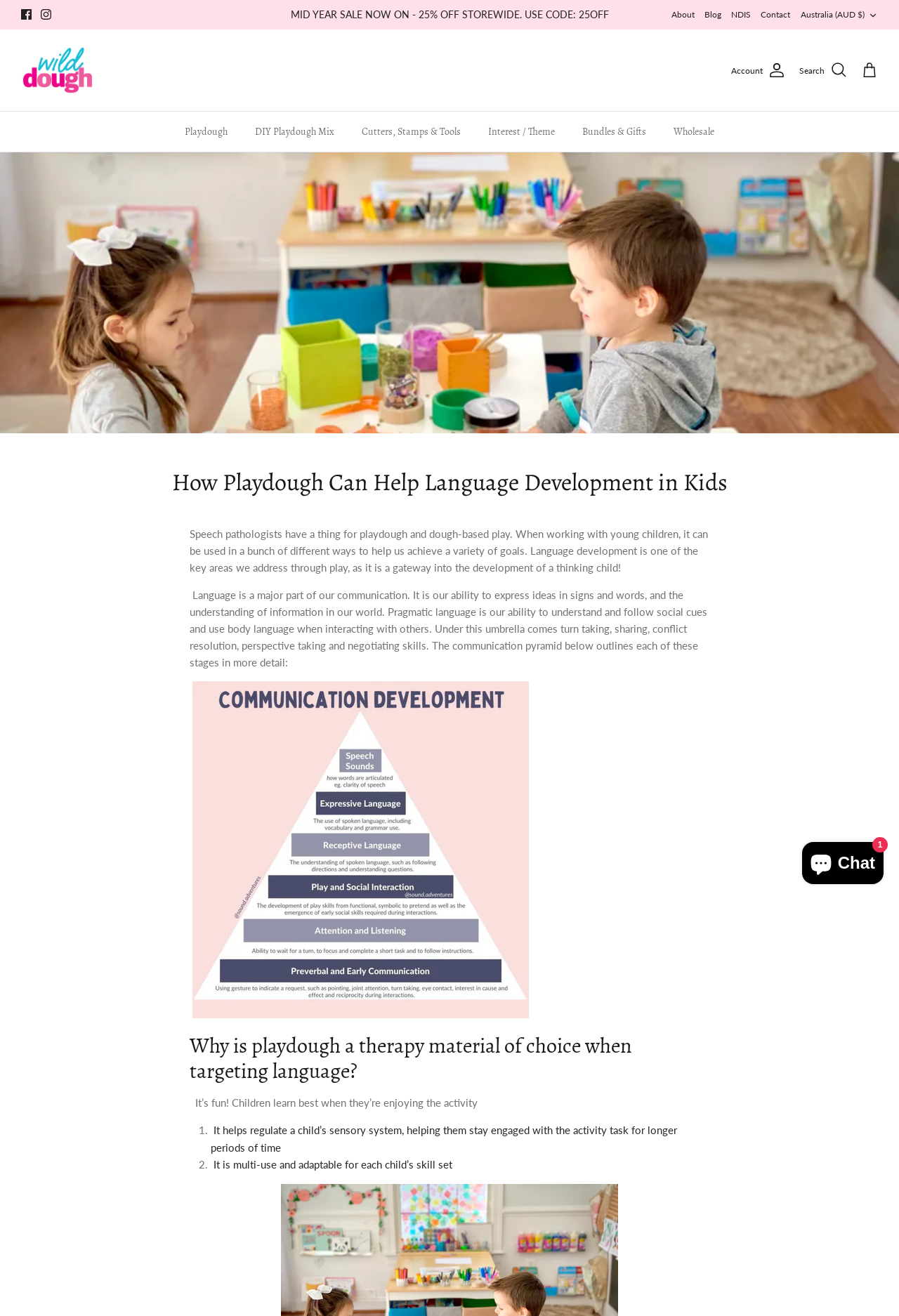What is the function of the 'Previous' and 'Next' buttons?
Please provide a comprehensive answer based on the details in the screenshot.

The 'Previous' and 'Next' buttons are used to navigate through the content on the webpage, allowing users to move back and forth between different sections or pages of the website.